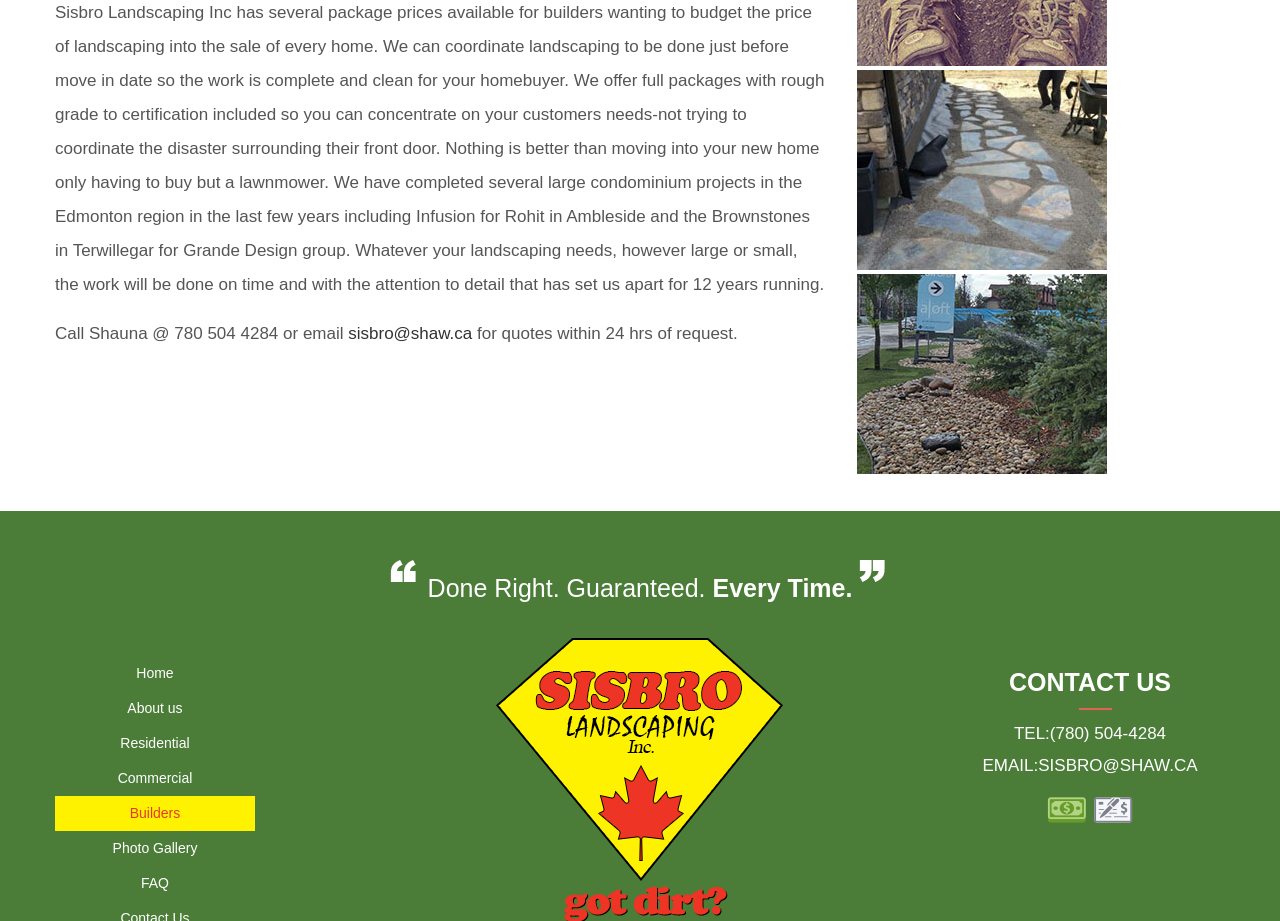Determine the bounding box coordinates for the clickable element required to fulfill the instruction: "Click the 'CONTACT US' heading". Provide the coordinates as four float numbers between 0 and 1, i.e., [left, top, right, bottom].

[0.746, 0.712, 0.957, 0.769]